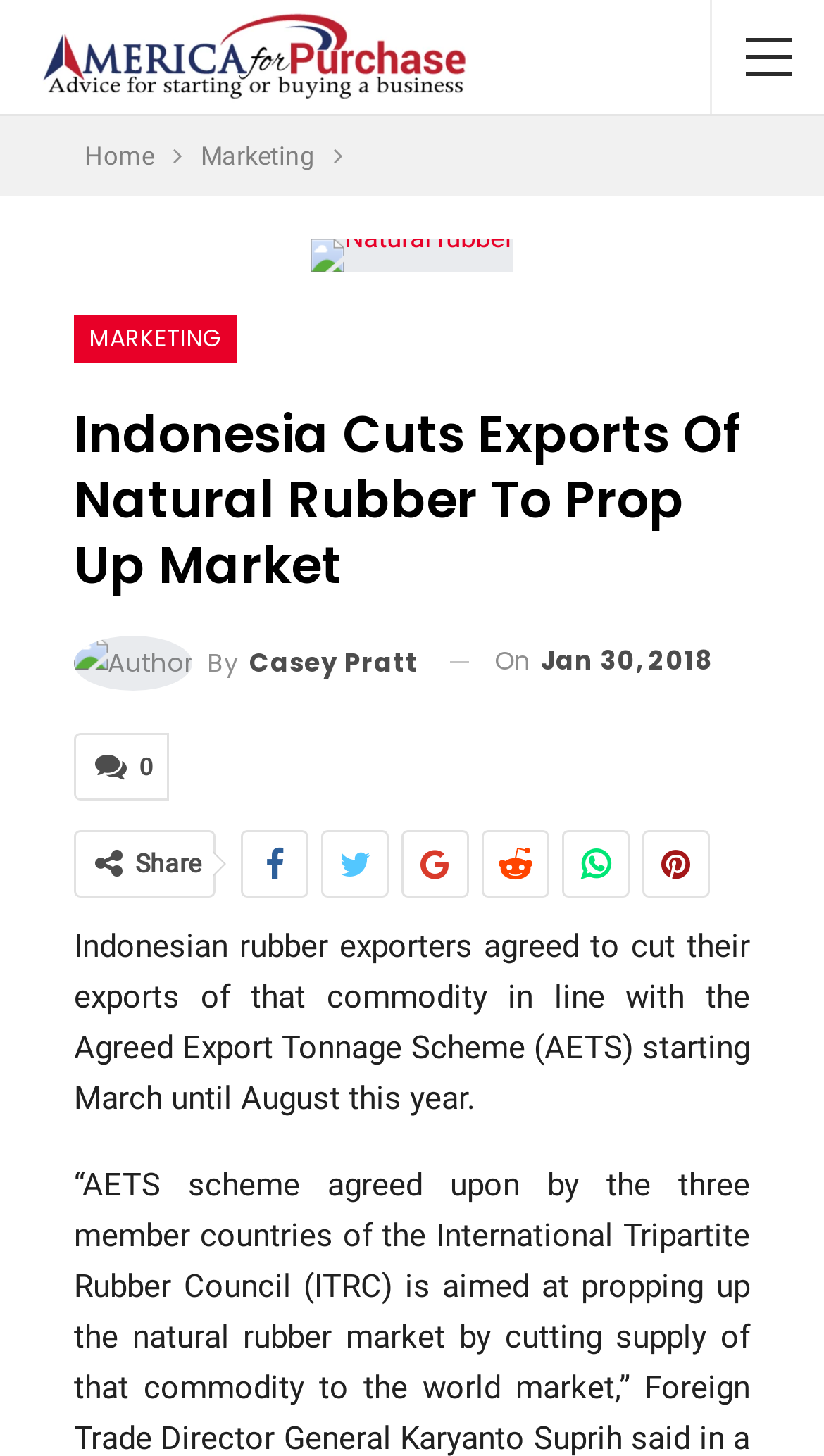Please provide a brief answer to the question using only one word or phrase: 
What period will the export cut last?

March to August